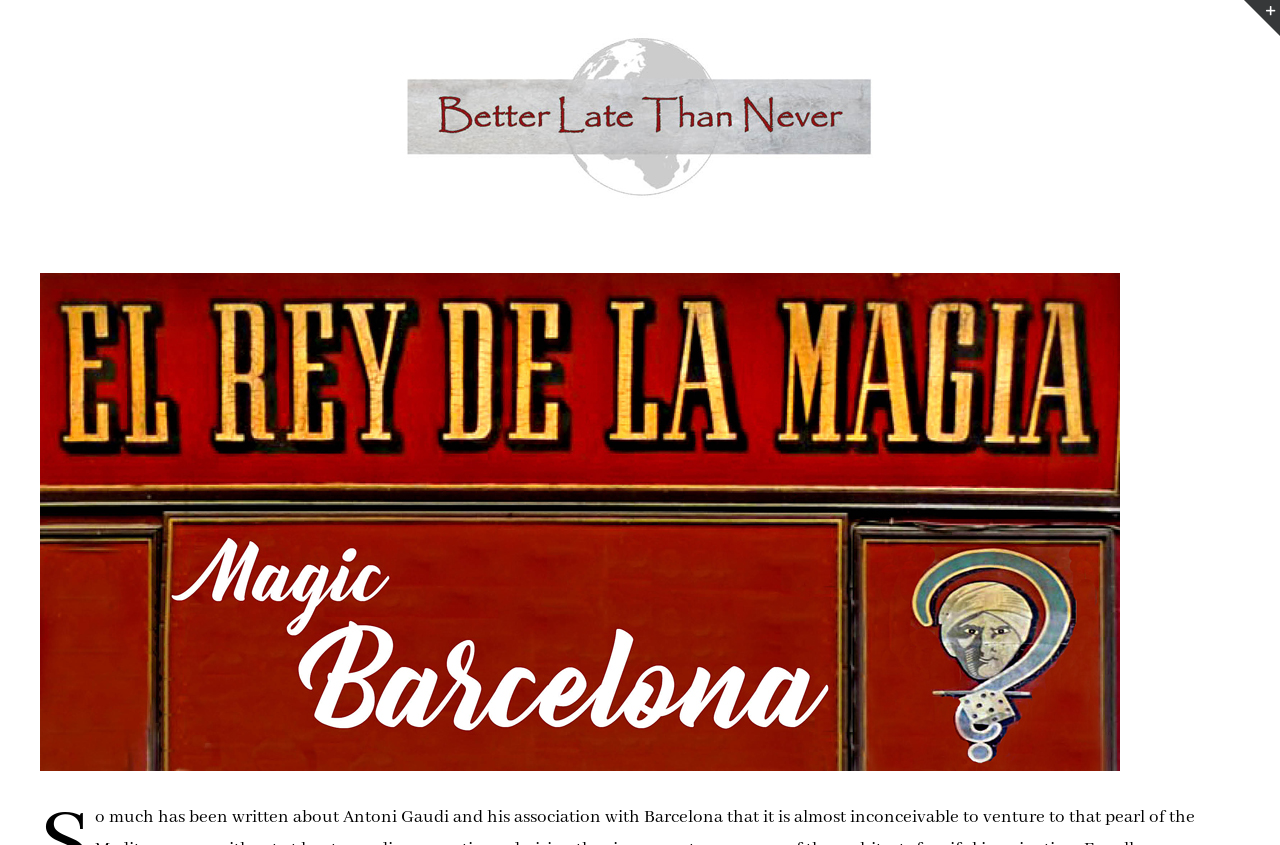Based on the provided description, "alt="Better Late Than Never Logo"", find the bounding box of the corresponding UI element in the screenshot.

[0.312, 0.038, 0.688, 0.243]